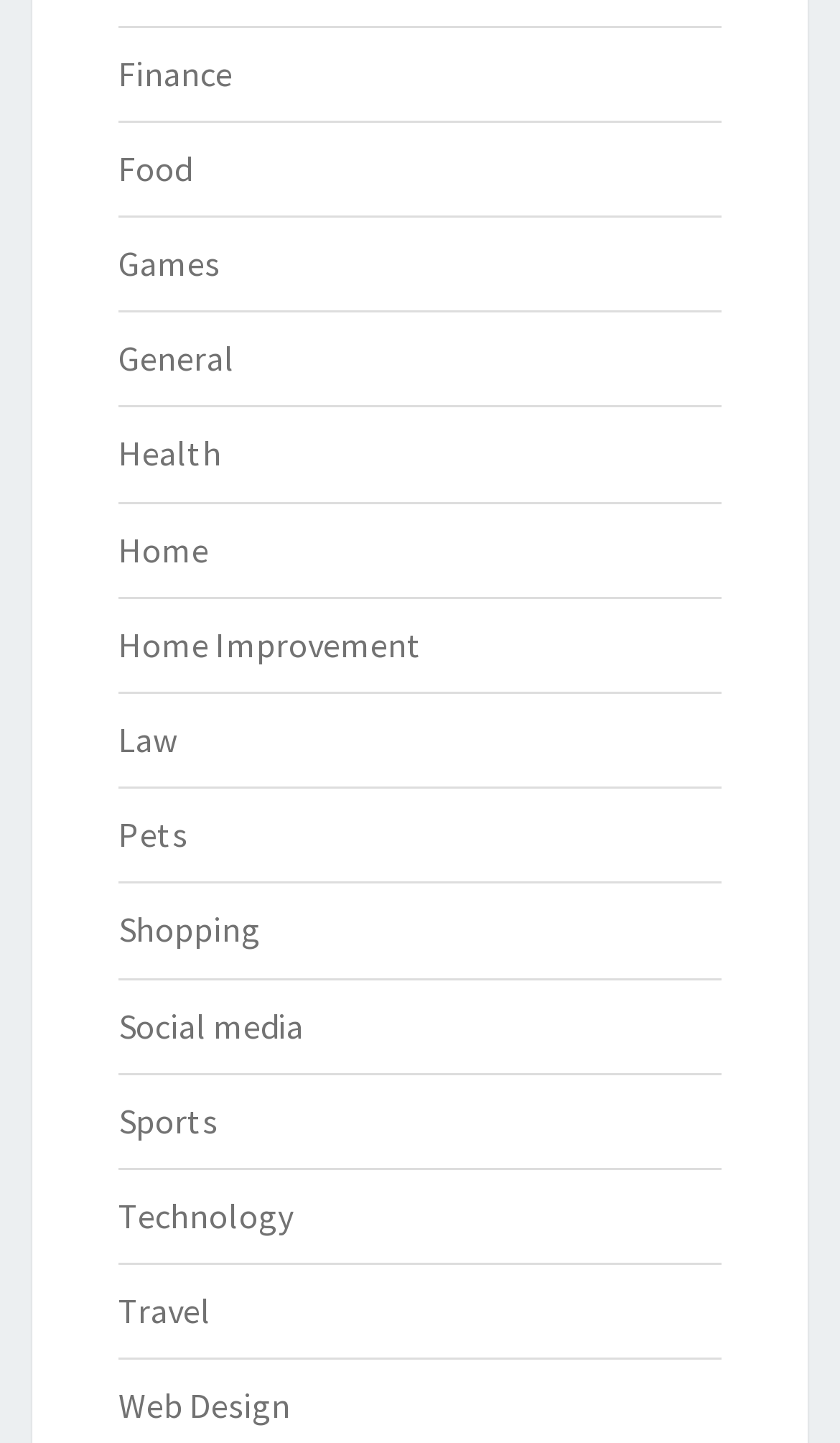Please find the bounding box coordinates of the element that must be clicked to perform the given instruction: "Visit the Games page". The coordinates should be four float numbers from 0 to 1, i.e., [left, top, right, bottom].

[0.141, 0.167, 0.262, 0.197]